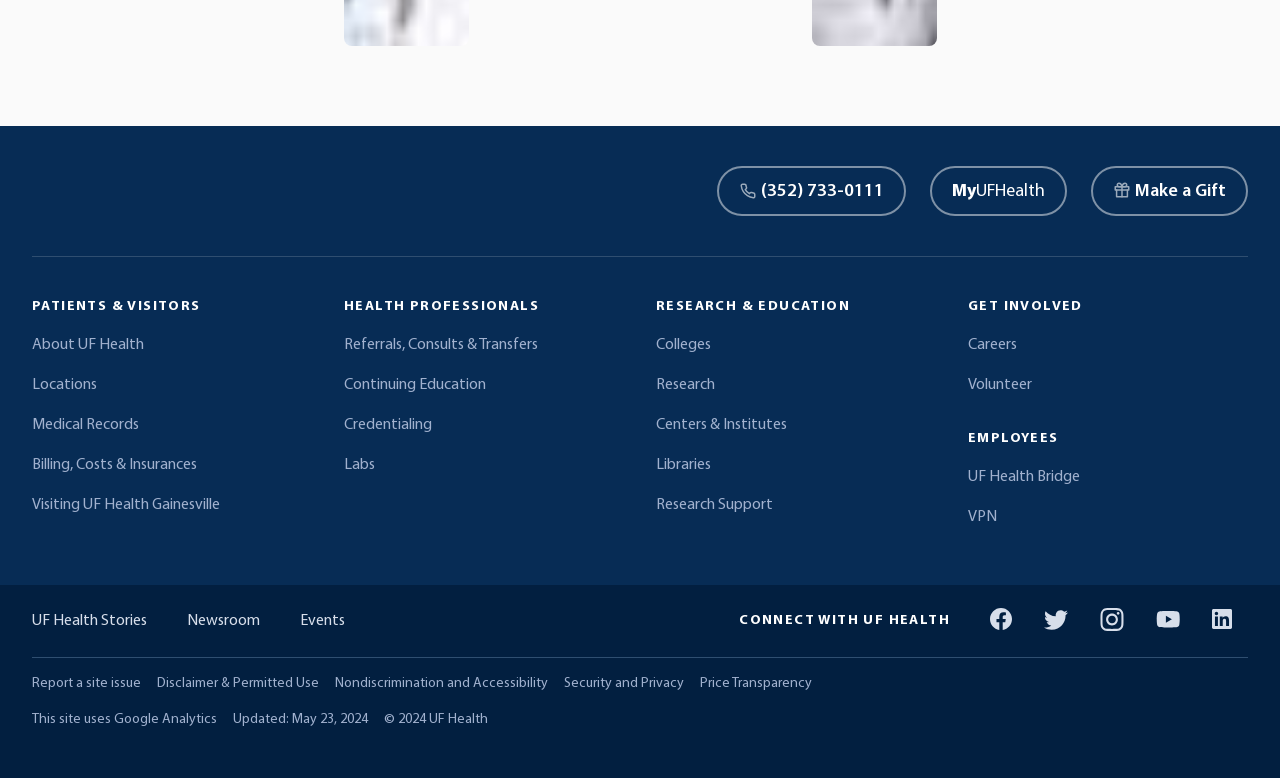When was the webpage last updated?
Based on the visual information, provide a detailed and comprehensive answer.

At the bottom of the webpage, there is a static text that indicates the webpage was last updated on 'May 23, 2024'.